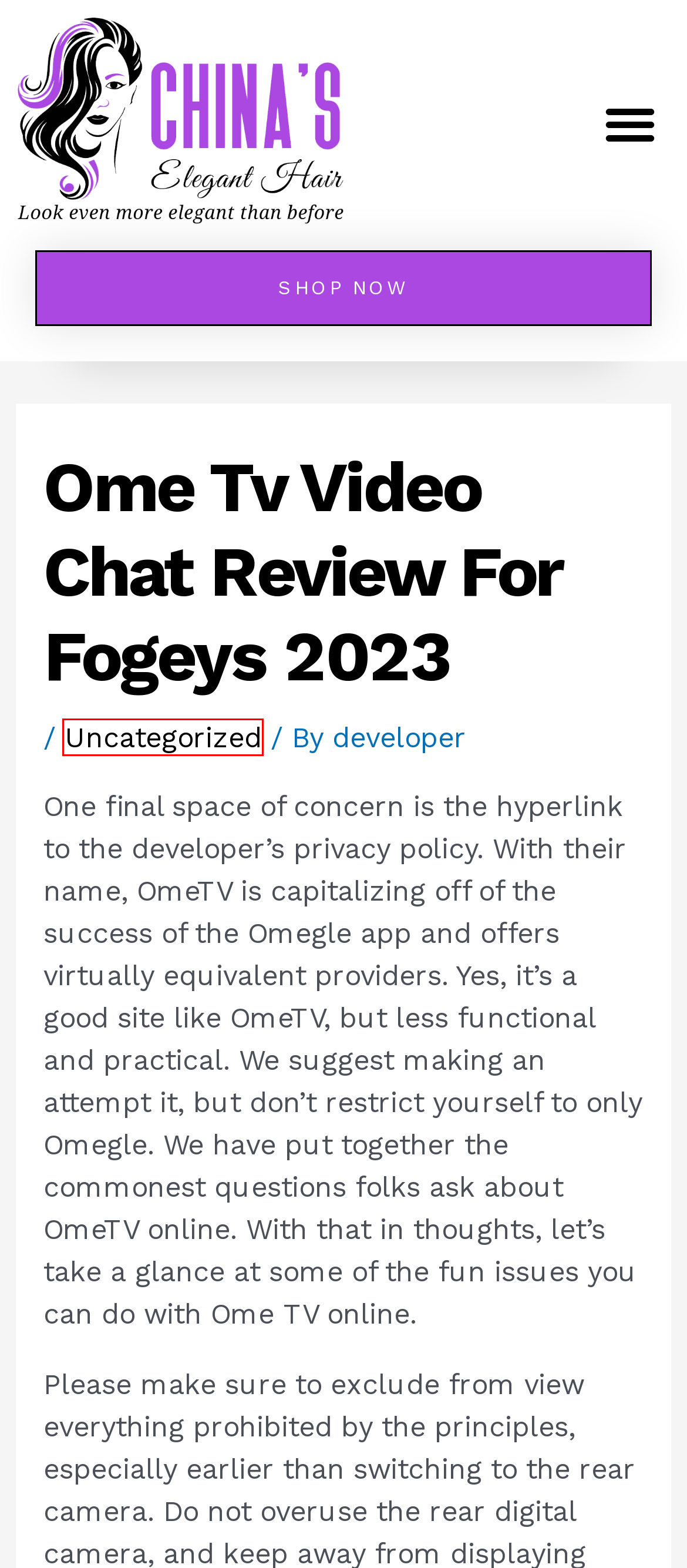Look at the screenshot of the webpage and find the element within the red bounding box. Choose the webpage description that best fits the new webpage that will appear after clicking the element. Here are the candidates:
A. Virgin HD Closures – China's Elegant Hair
B. Shop – China's Elegant Hair
C. Cam Chat for Strangers on OmeTV – Meet New People, Talk & Make Friends
D. Bundle Specials – China's Elegant Hair
E. Tape – China's Elegant Hair
F. High 10 Video Chat Websites To Start Out Random Live Web Cam Chats With Girls – China's Elegant Hair
G. Uncategorized – China's Elegant Hair
H. developer – China's Elegant Hair

G